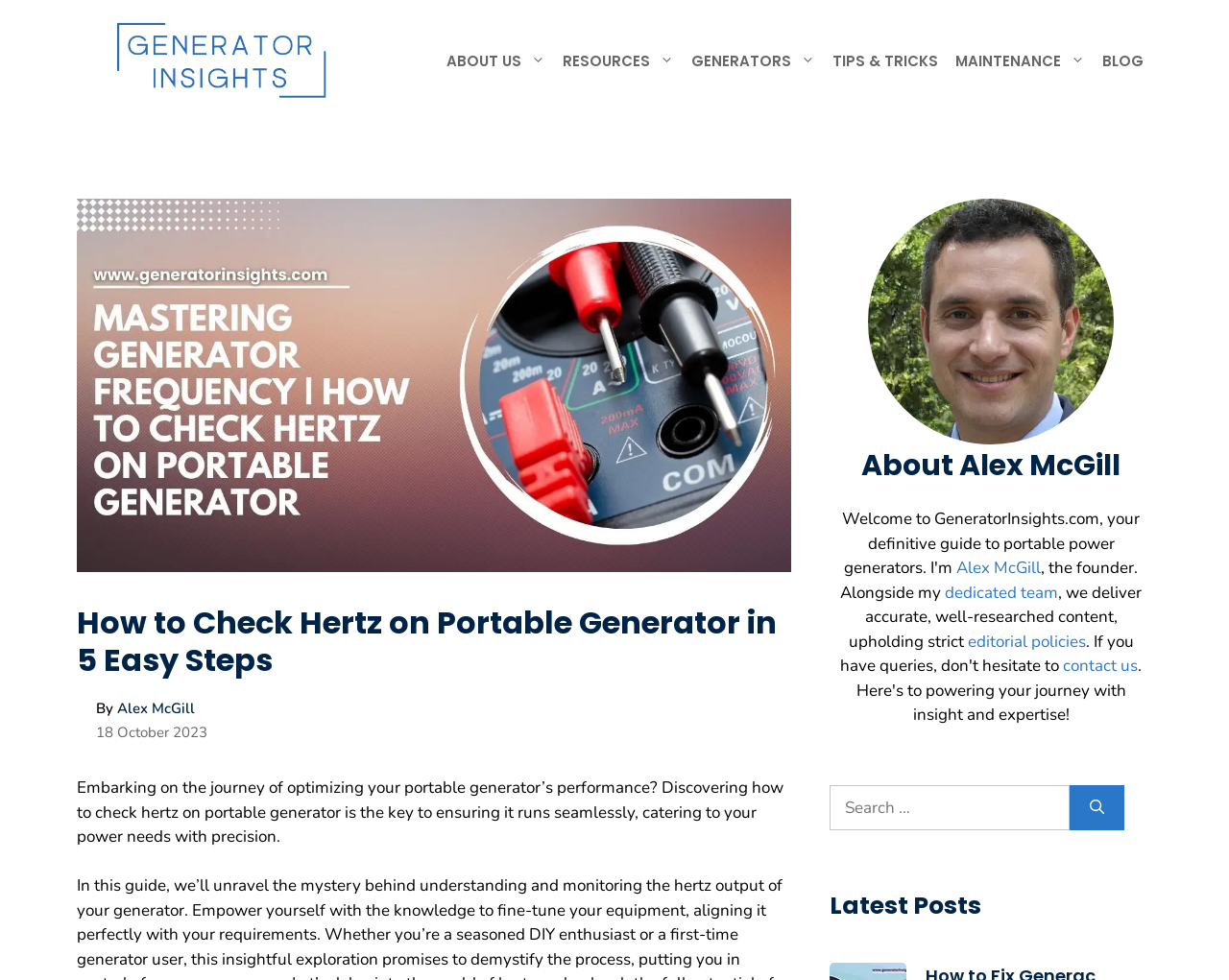Using the information shown in the image, answer the question with as much detail as possible: What is the name of the website?

The name of the website can be found in the banner section at the top of the webpage, which contains a link with the text 'Generator Insights'.